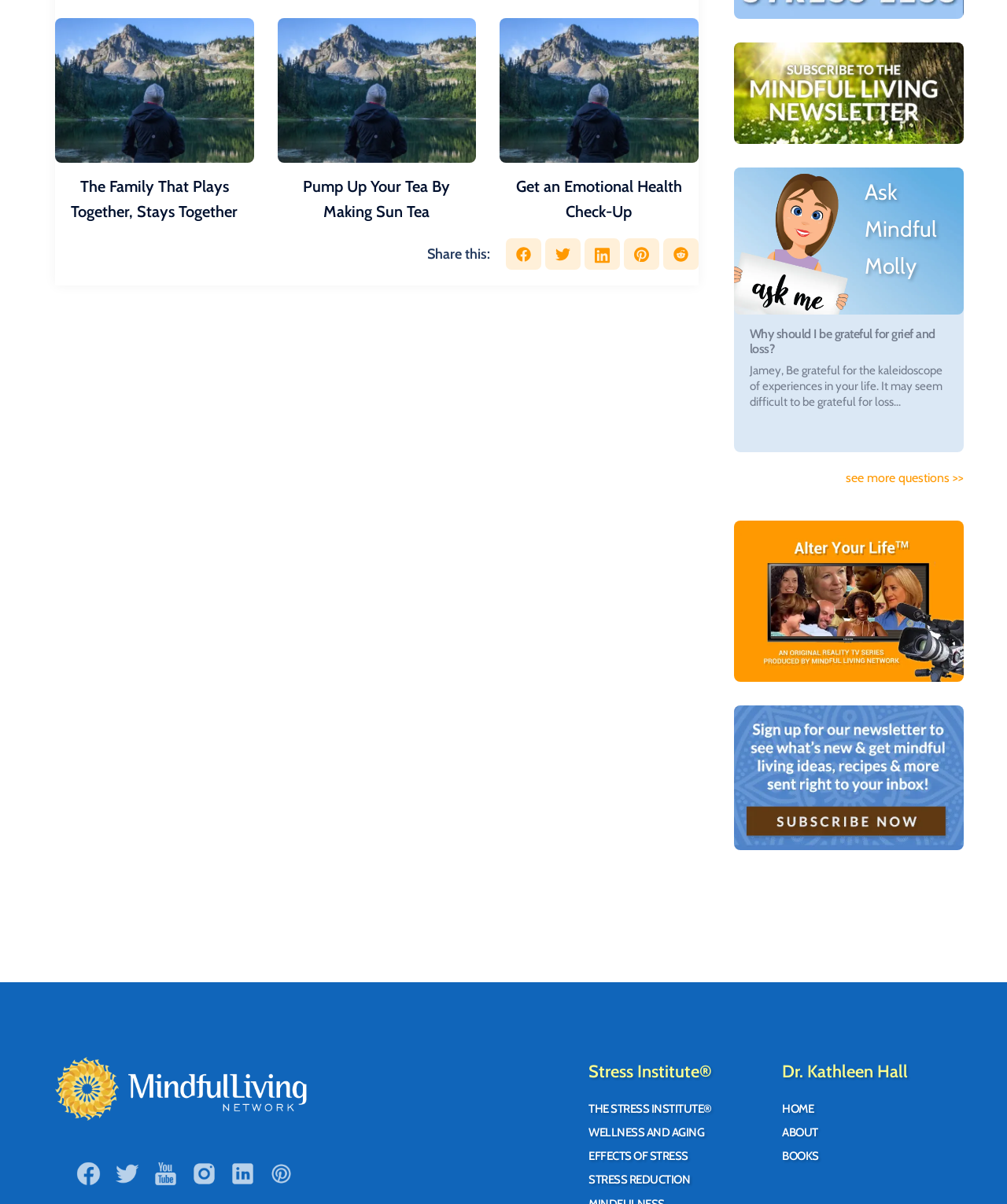How many social media links are there?
Please provide a full and detailed response to the question.

I counted the number of social media links at the bottom of the webpage, and there are 5 links: Facebook, Twitter, Youtube, Instagram, and Linkedin.